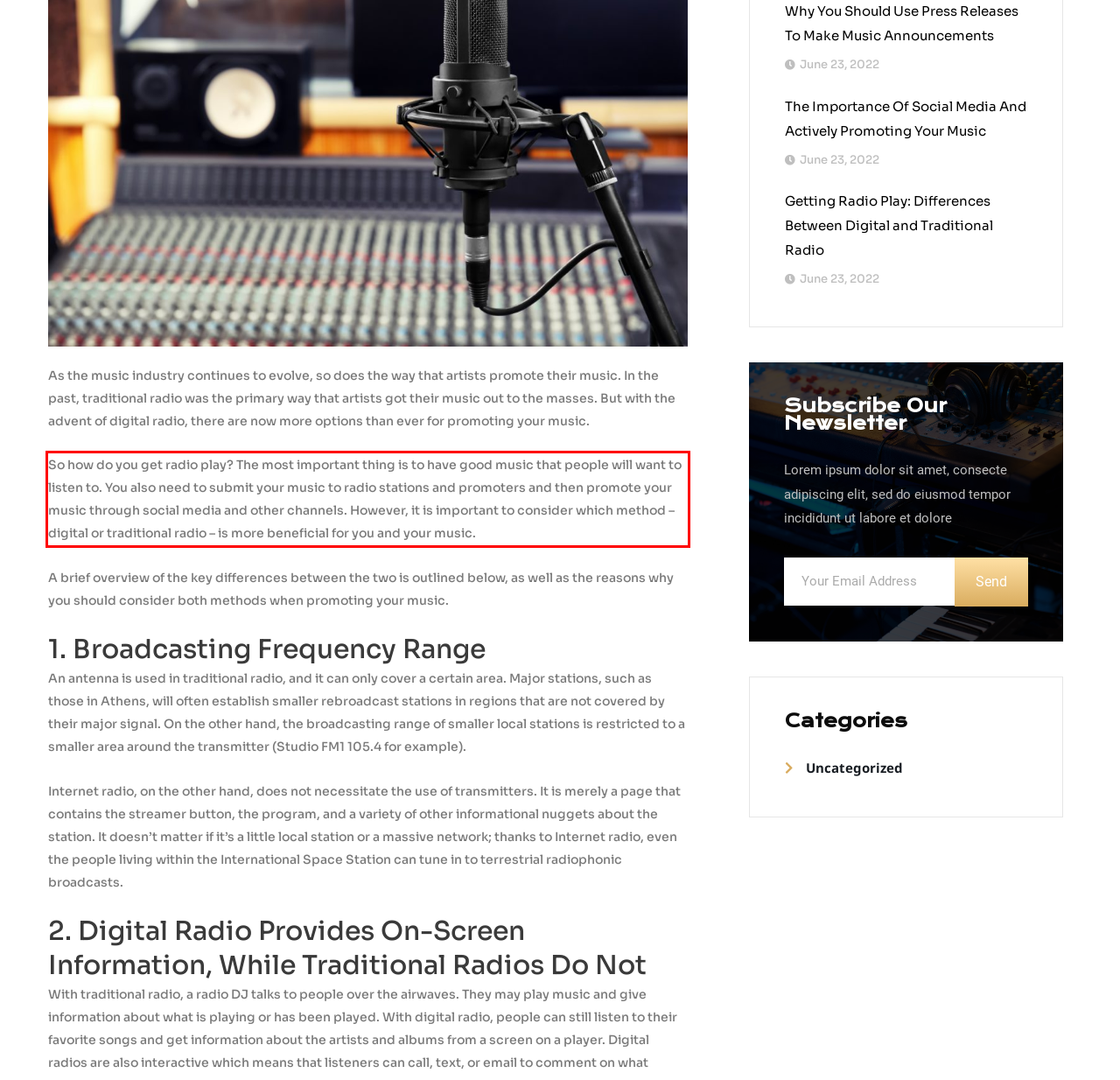Using the provided screenshot of a webpage, recognize and generate the text found within the red rectangle bounding box.

So how do you get radio play? The most important thing is to have good music that people will want to listen to. You also need to submit your music to radio stations and promoters and then promote your music through social media and other channels. However, it is important to consider which method – digital or traditional radio – is more beneficial for you and your music.